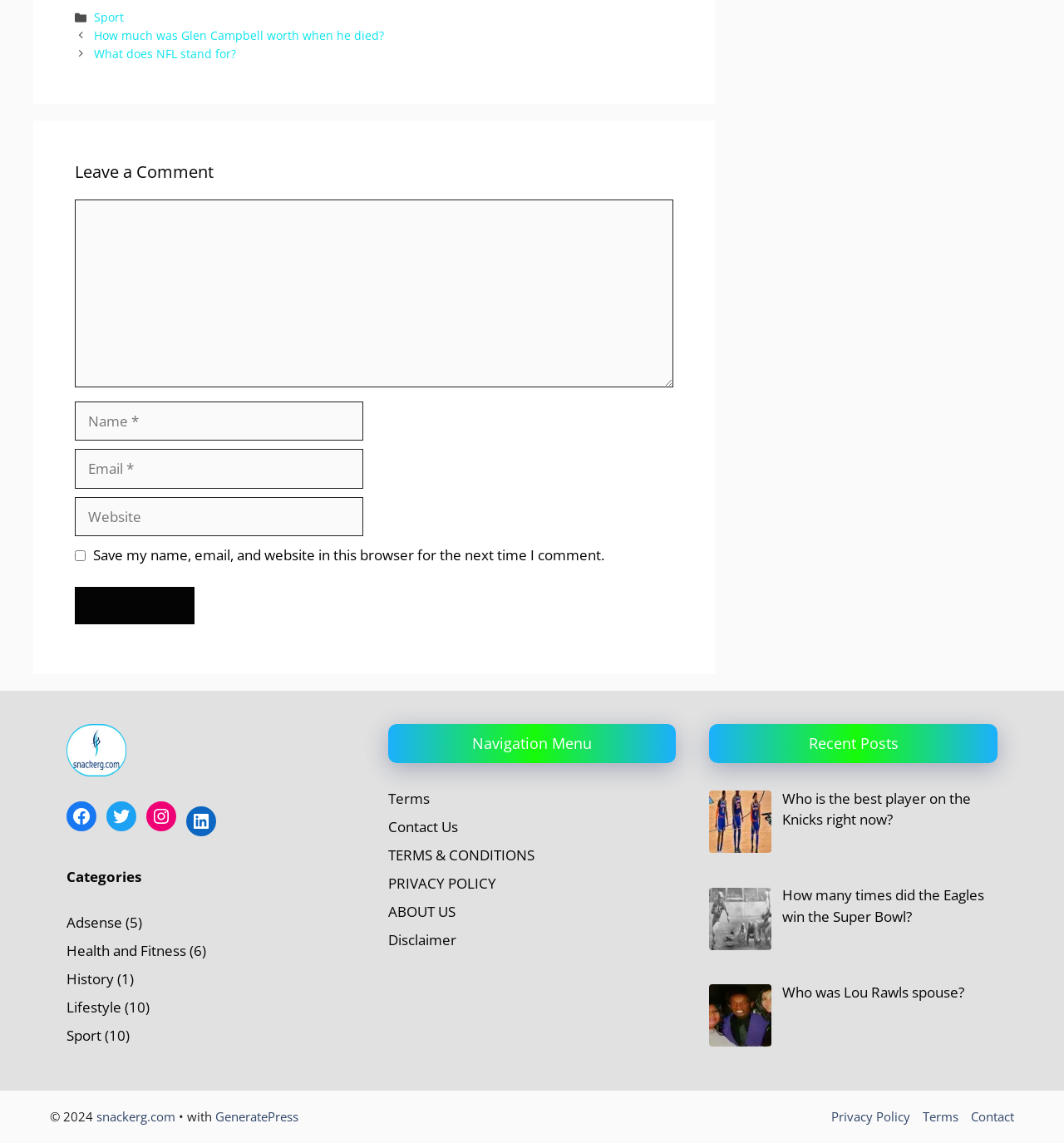Locate the bounding box coordinates of the element that should be clicked to execute the following instruction: "Click on the 'Recent Posts' link".

[0.667, 0.633, 0.938, 0.667]